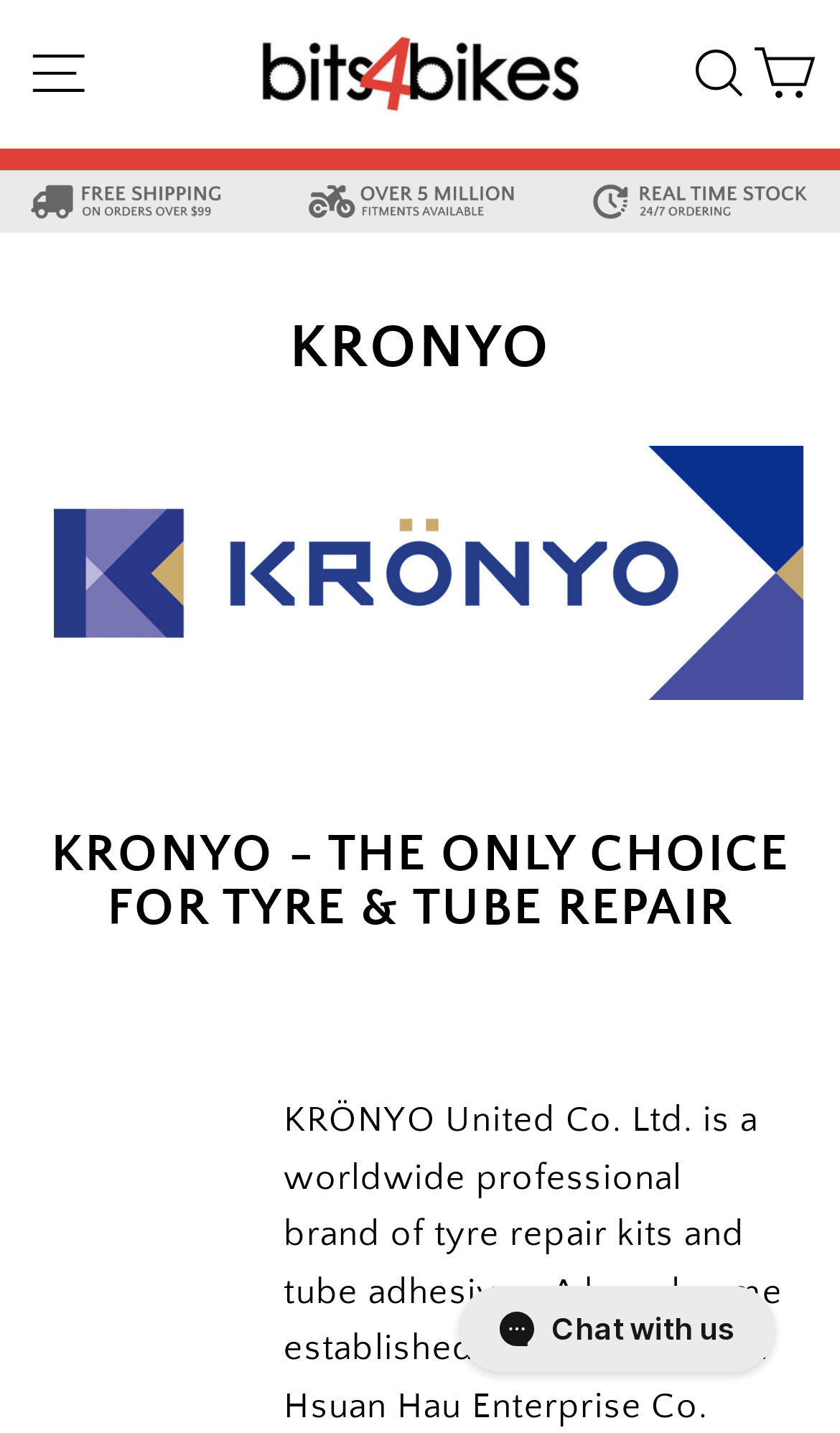From the given element description: "icon-search Search", find the bounding box for the UI element. Provide the coordinates as four float numbers between 0 and 1, in the order [left, top, right, bottom].

[0.812, 0.018, 0.899, 0.085]